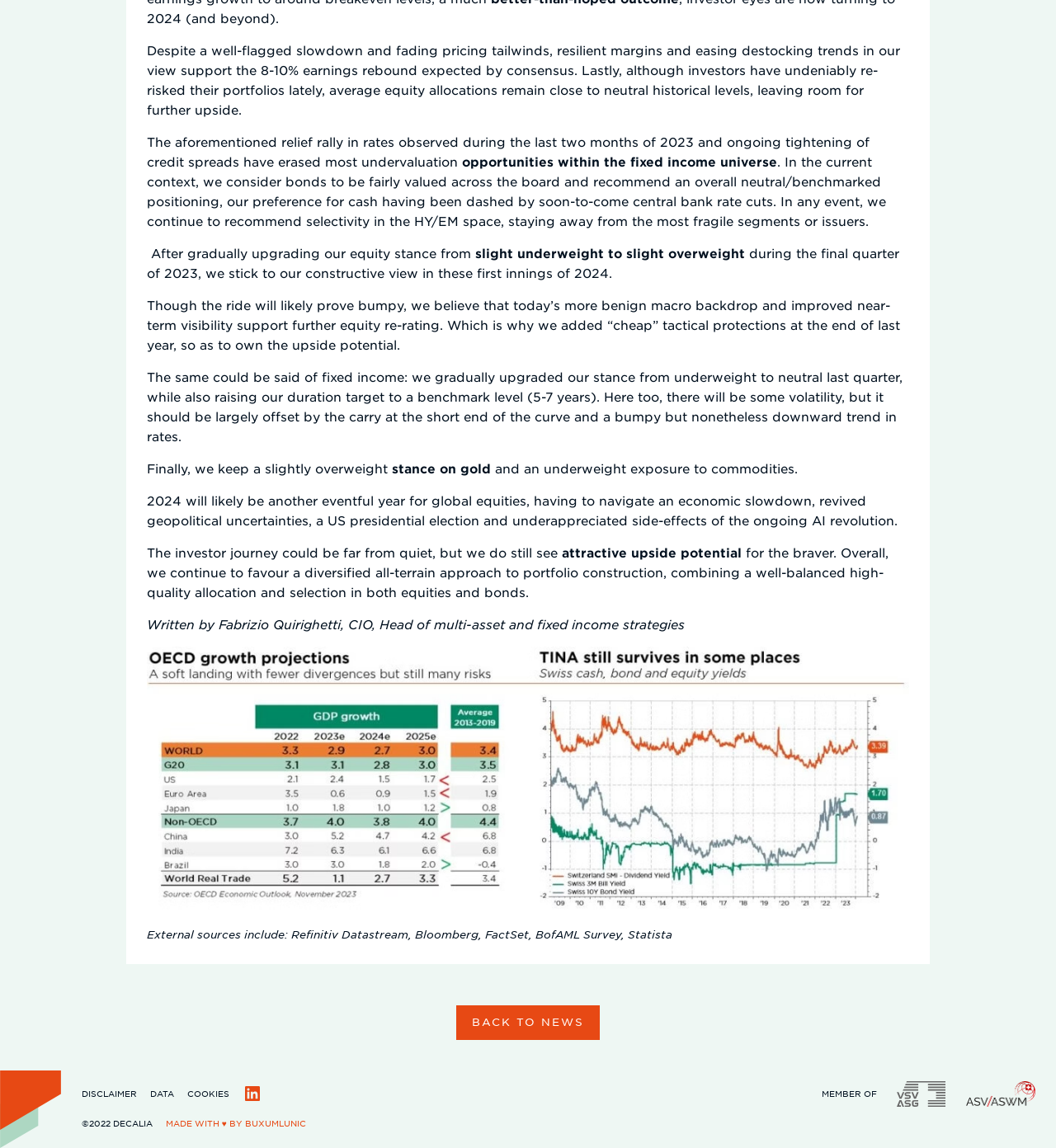What is the recommended approach to portfolio construction? Observe the screenshot and provide a one-word or short phrase answer.

diversified all-terrain approach